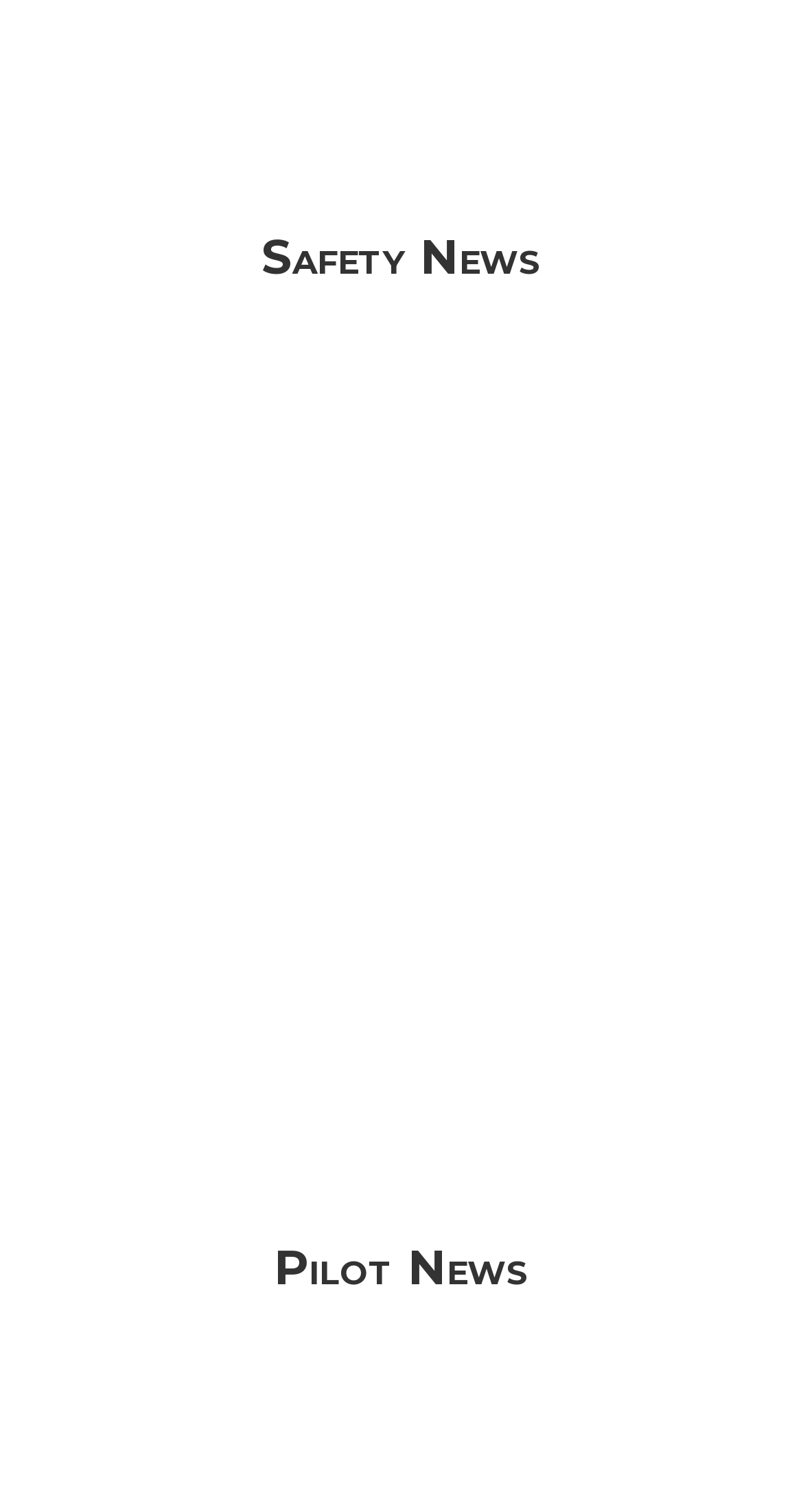What is the purpose of the vessel slowdown initiative?
Can you offer a detailed and complete answer to this question?

The vessel slowdown initiative aims to reduce underwater noise from vessel traffic, which interferes with the killer whales' ability to find increasingly scarce salmon, thereby helping to protect Puget Sound's endangered orca population.